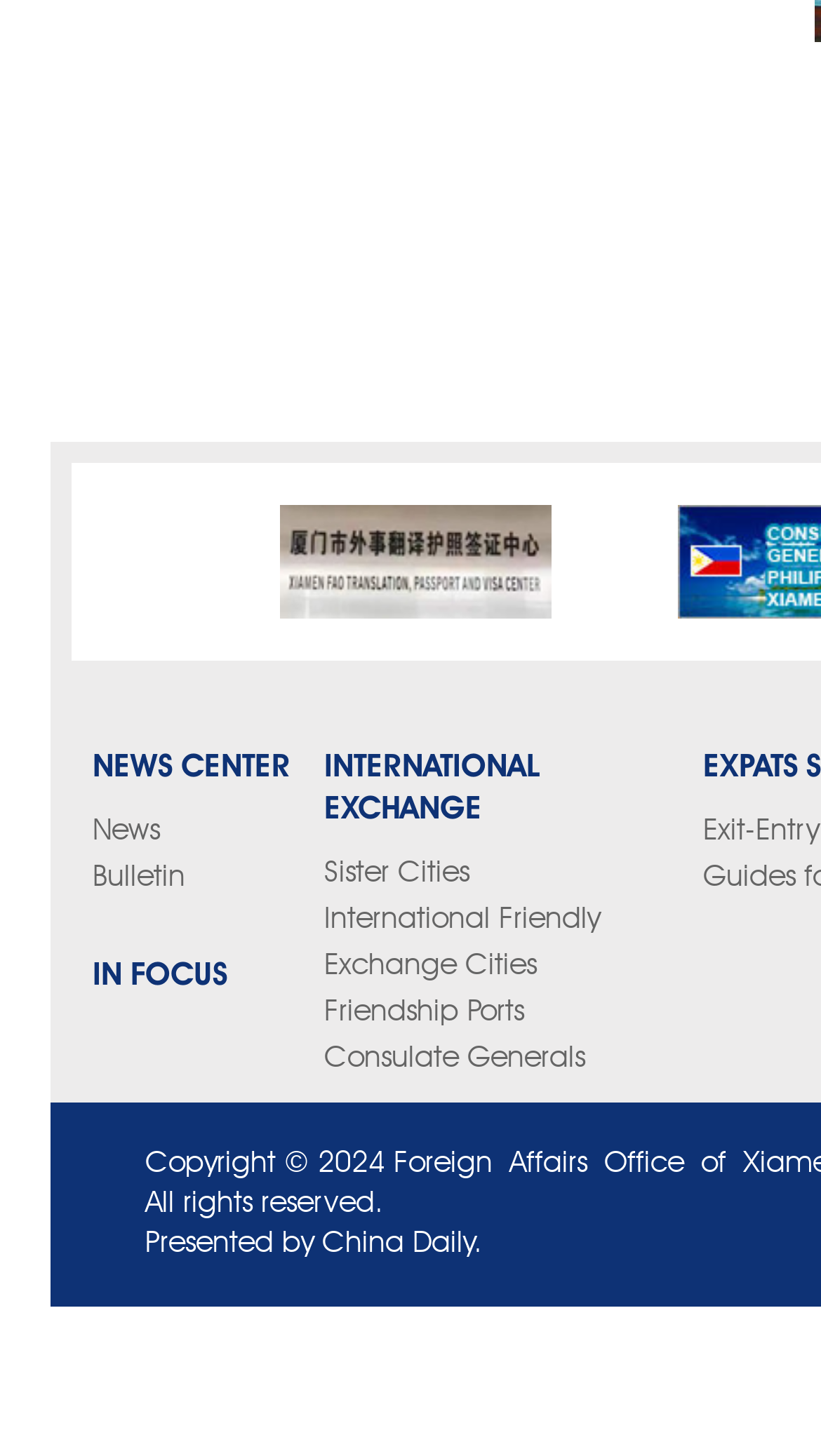Provide the bounding box coordinates of the UI element this sentence describes: "International Exchange".

[0.395, 0.514, 0.659, 0.568]